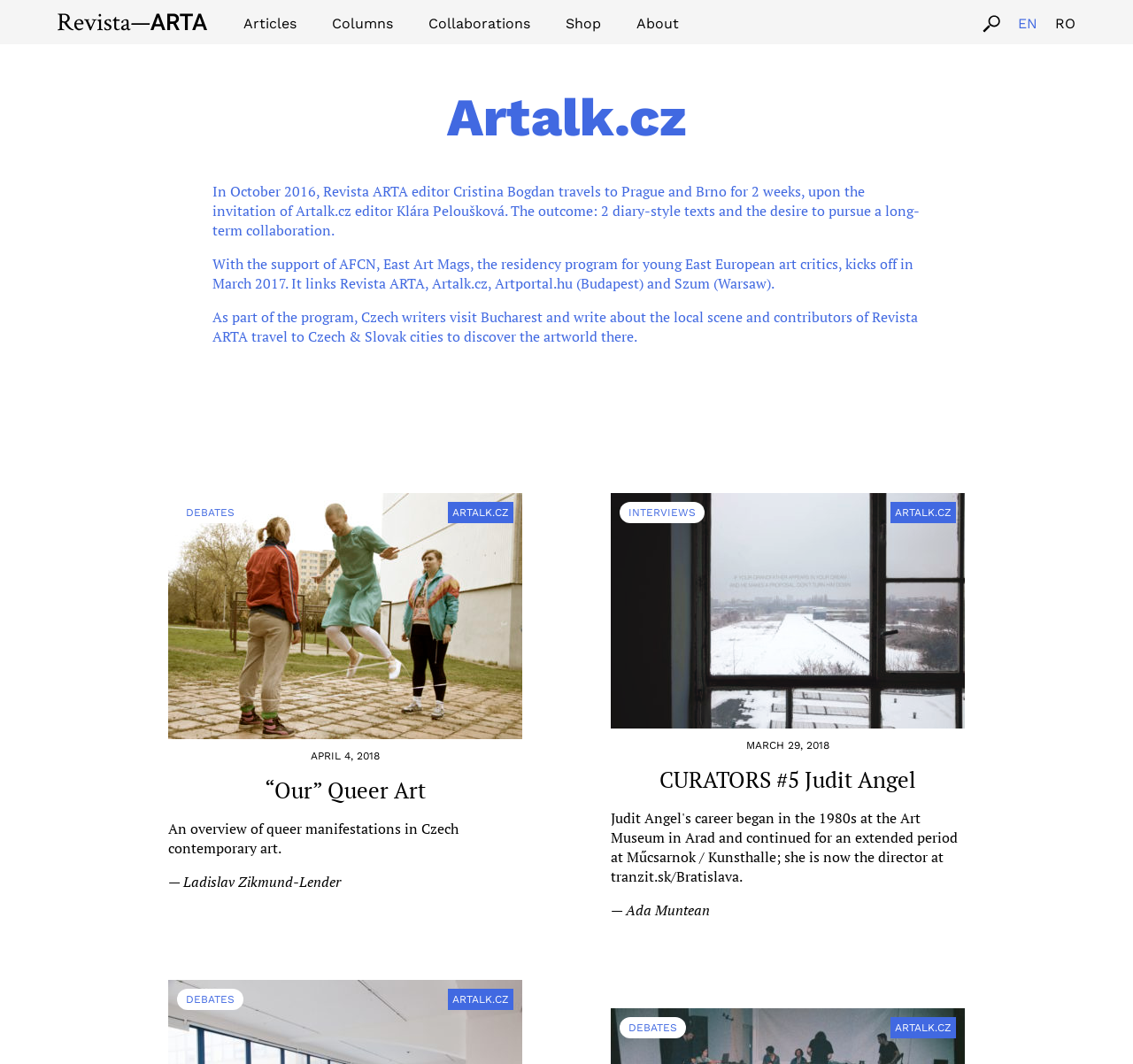From the webpage screenshot, identify the region described by Open Calls. Provide the bounding box coordinates as (top-left x, top-left y, bottom-right x, bottom-right y), with each value being a floating point number between 0 and 1.

[0.502, 0.014, 0.567, 0.03]